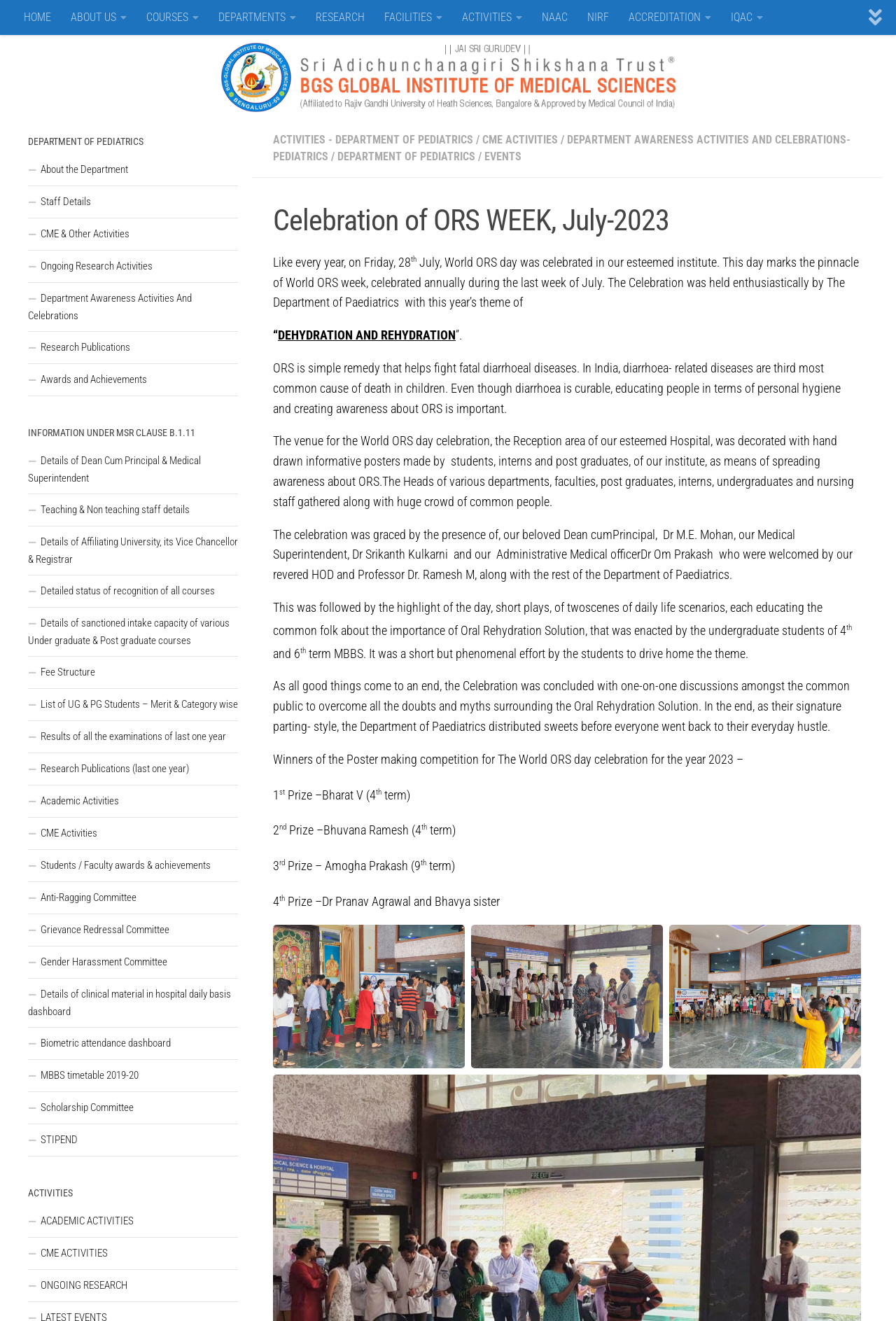Please analyze the image and give a detailed answer to the question:
What is the name of the institute where the World ORS day celebration was held?

The World ORS day celebration was held at BGS Global Institute of Medical Sciences, which is mentioned in the title of the webpage and also in the text describing the celebration.